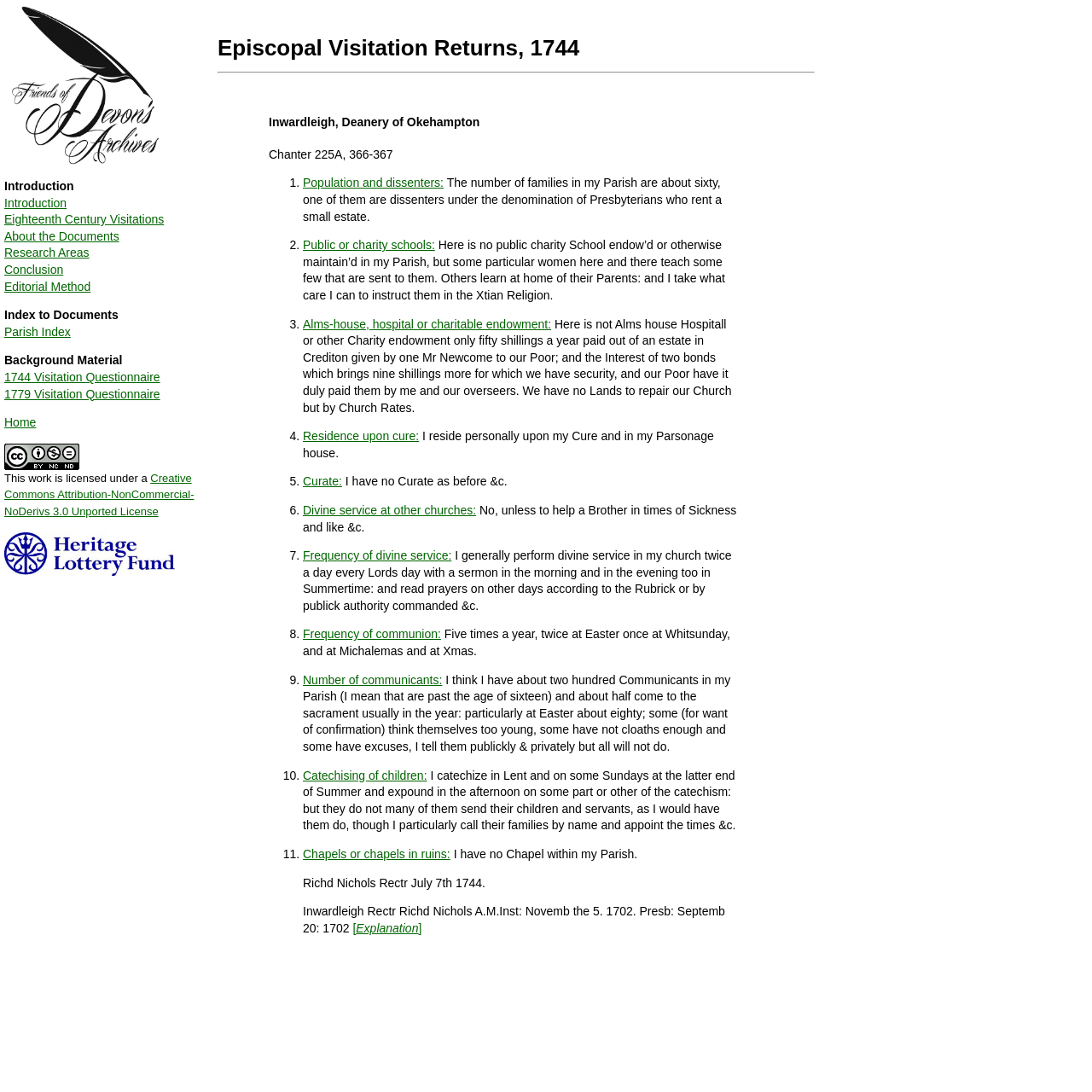Provide an in-depth caption for the elements present on the webpage.

This webpage is about the Friends of Devon Archives, specifically the 1744 Visitation Queries for Inwardleigh. At the top left corner, there is a logo of Friends of Devon's Archives, accompanied by a link to the logo. Below the logo, there are several links to different sections, including Introduction, Eighteenth Century Visitations, About the Documents, Research Areas, Conclusion, and Editorial Method.

On the right side of the page, there is a heading "Episcopal Visitation Returns, 1744" followed by a horizontal separator. Below the separator, there is another heading "Inwardleigh, Deanery of Okehampton" and a static text "Chanter 225A, 366-367".

The main content of the page is a series of questions and answers related to the Episcopal Visitation Returns. The questions are numbered from 1 to 11, and each question has a link to the question and a static text providing the answer. The questions cover topics such as population and dissenters, public or charity schools, alms-house, hospital or charitable endowment, residence upon cure, curate, divine service at other churches, frequency of divine service, frequency of communion, number of communicants, catechising of children, and chapels or chapels in ruins.

At the bottom of the page, there are two static texts providing information about the rector, Richd Nichols, and his institution and presentation dates. There is also a link to an explanation at the very bottom of the page. Additionally, there are two images on the page, one of the Creative Commons Licence and another of the HLF Logo, both located at the bottom left corner of the page.